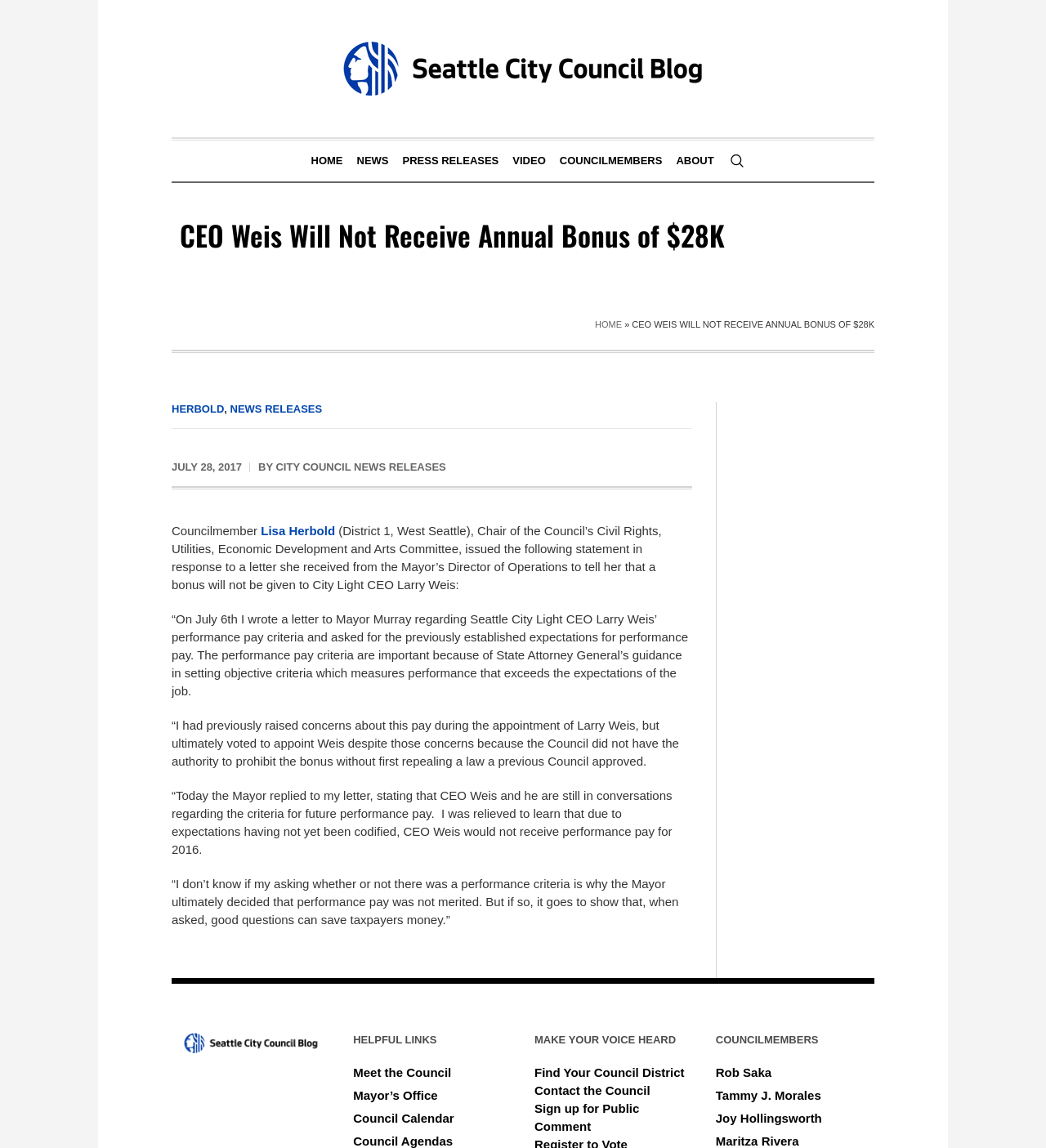Provide a one-word or one-phrase answer to the question:
What is the amount of the annual bonus that CEO Weis will not receive?

$28K